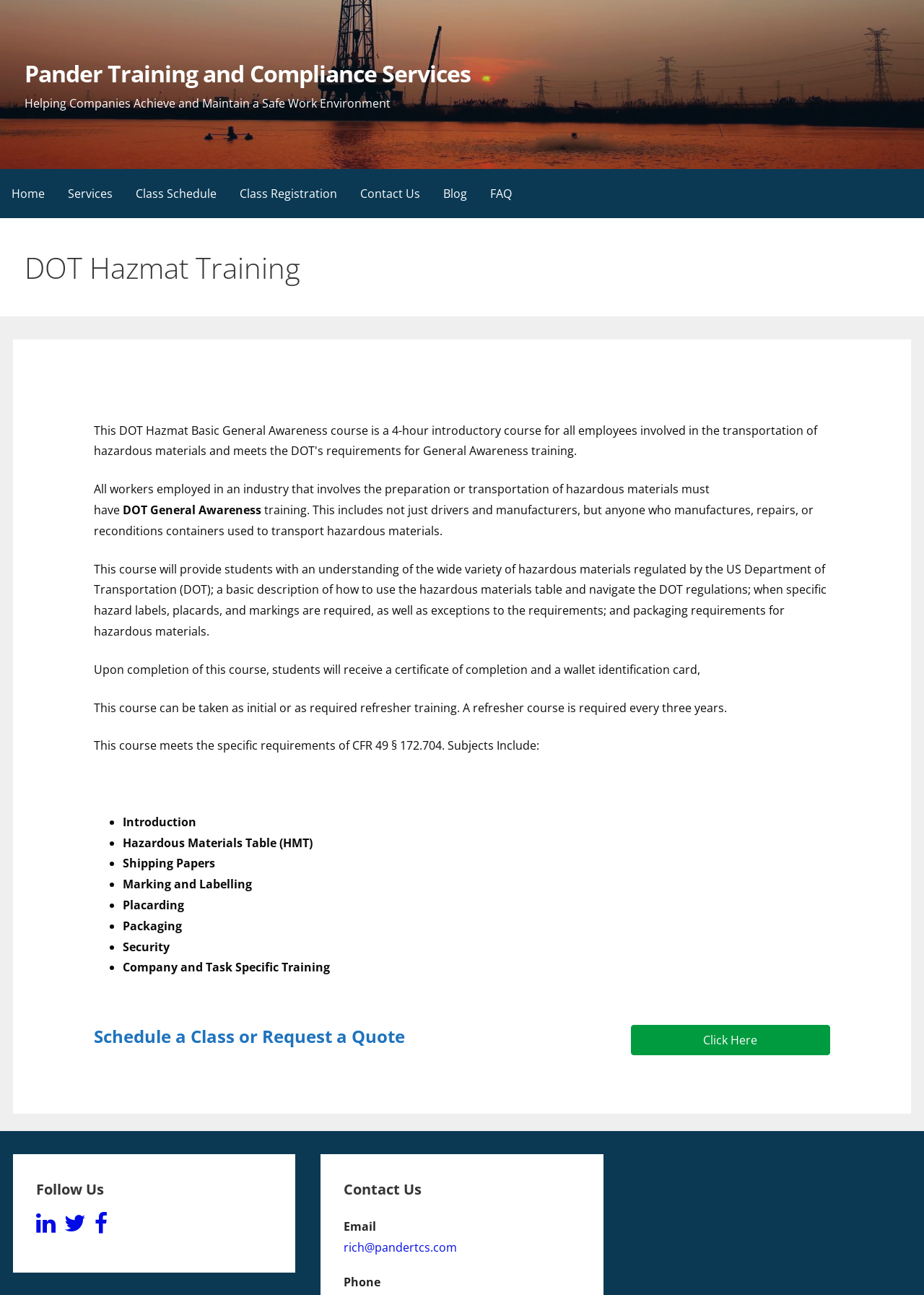How often is refresher training required for DOT Hazmat Training?
Make sure to answer the question with a detailed and comprehensive explanation.

The webpage states that 'A refresher course is required every three years', which indicates that refresher training is necessary every three years to maintain compliance with DOT Hazmat Training regulations.